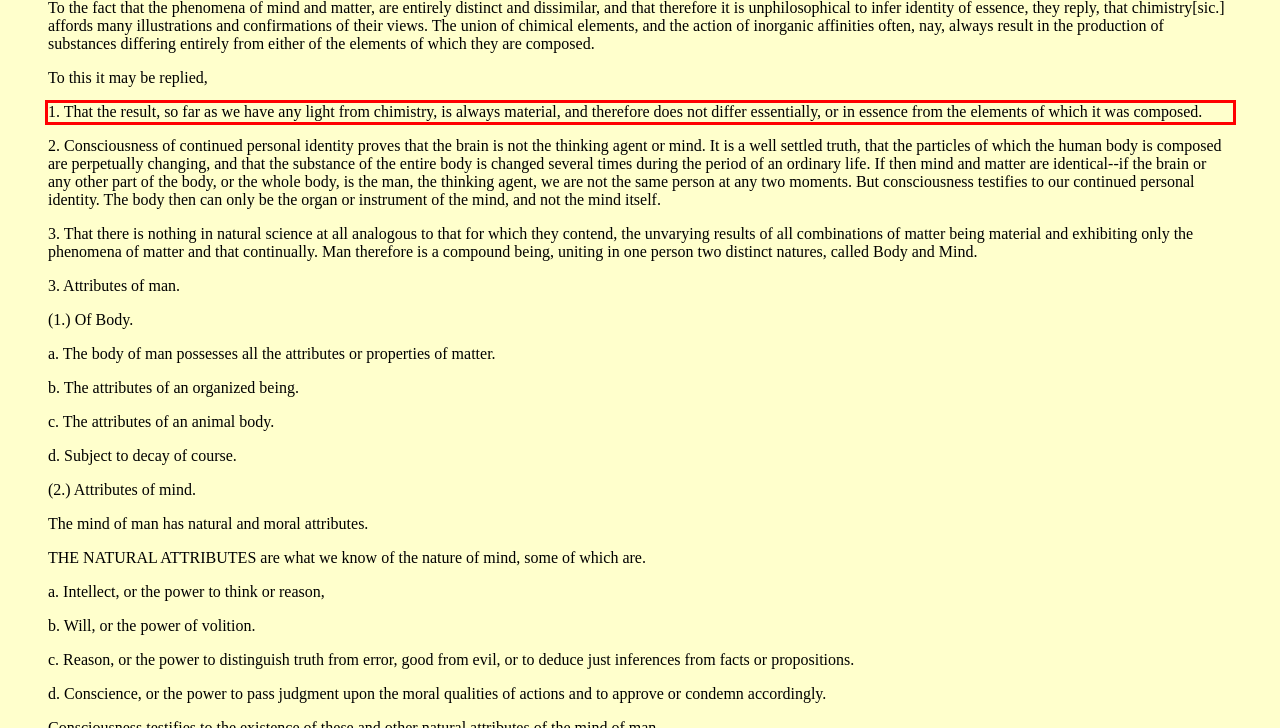Observe the screenshot of the webpage that includes a red rectangle bounding box. Conduct OCR on the content inside this red bounding box and generate the text.

1. That the result, so far as we have any light from chimistry, is always material, and therefore does not differ essentially, or in essence from the elements of which it was composed.